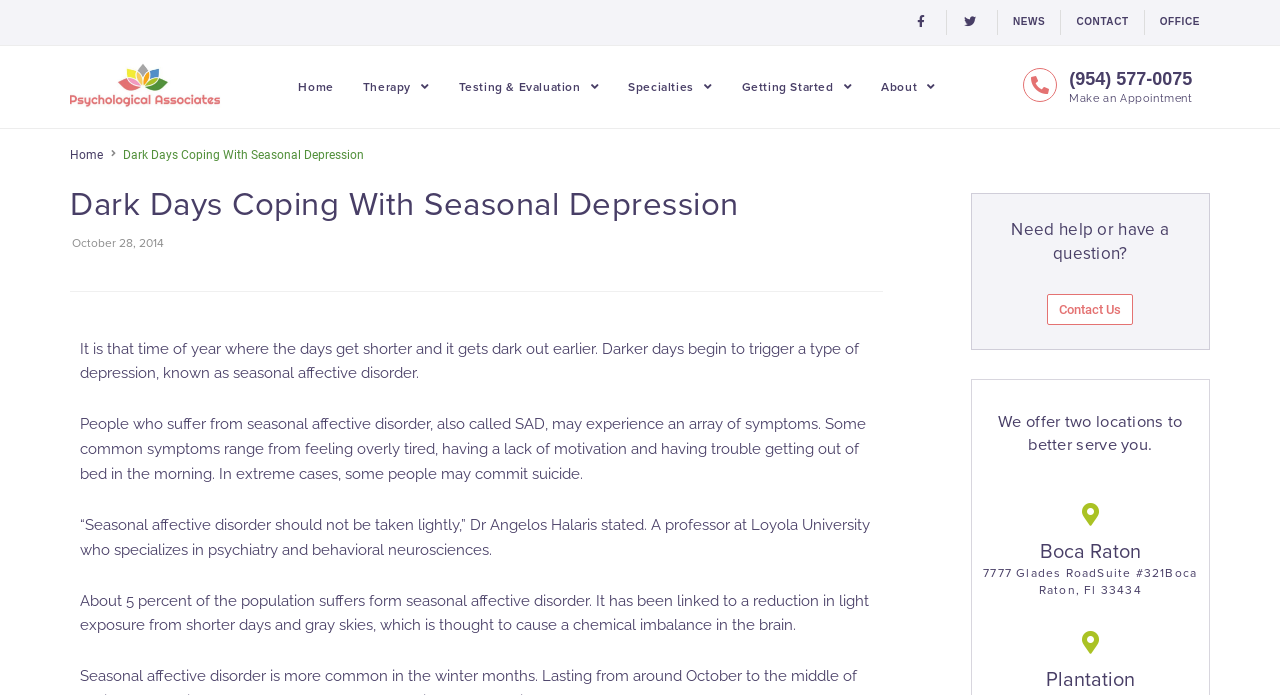Use the information in the screenshot to answer the question comprehensively: What is the name of the professor who specializes in psychiatry and behavioral neurosciences?

I found the name of the professor by reading the text that mentions 'A professor at Loyola University who specializes in psychiatry and behavioral neurosciences', and the name is 'Dr Angelos Halaris'.